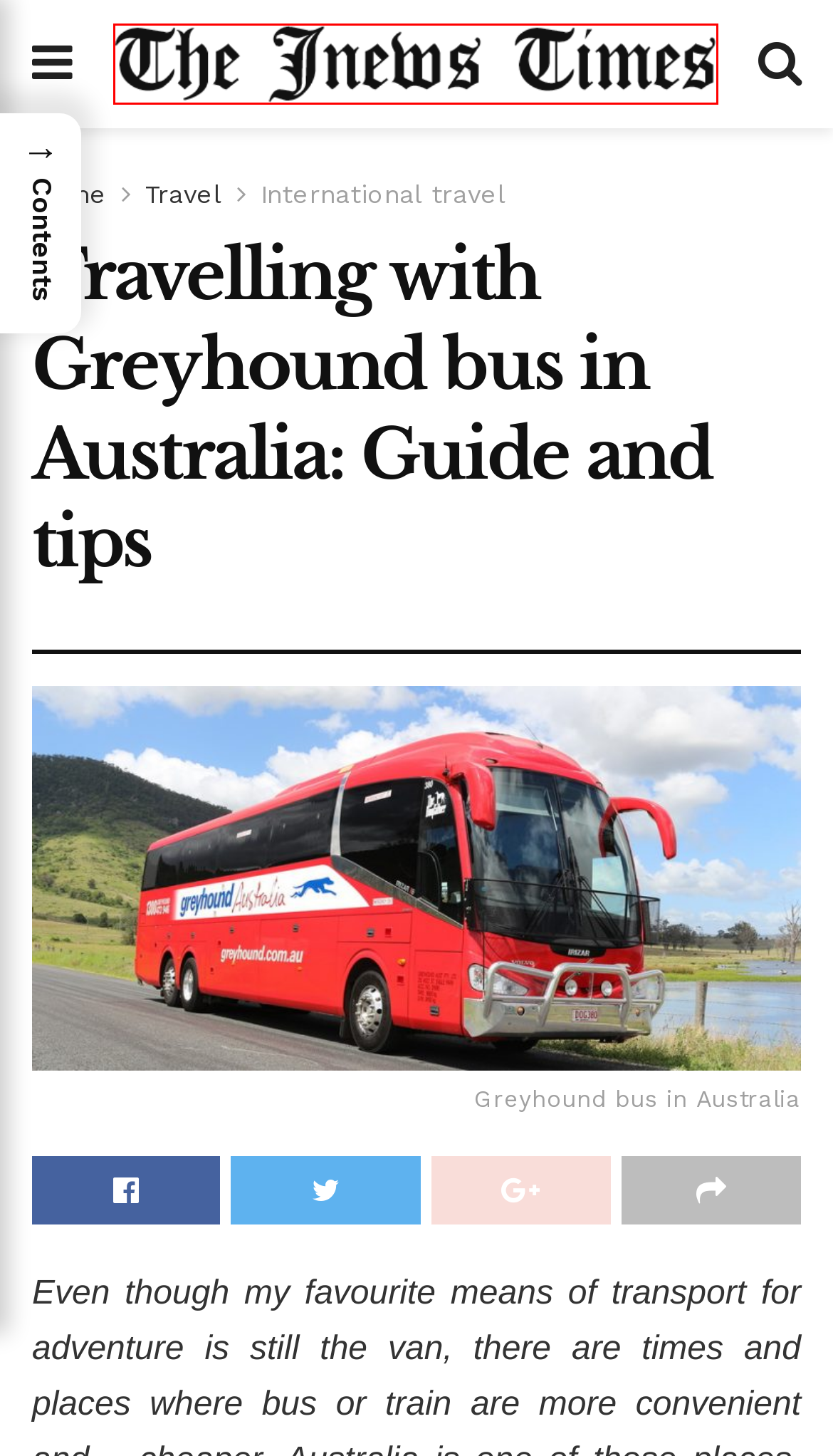You are provided with a screenshot of a webpage containing a red rectangle bounding box. Identify the webpage description that best matches the new webpage after the element in the bounding box is clicked. Here are the potential descriptions:
A. Explore the world - Viet36.com
B. Australia - Viet36.com
C. International travel - Viet36.com
D. Technology - Viet36.com
E. Viet36.com - Trang chủ - Viet36.com
F. travel to Australia - Viet36.com
G. Viet36.com - English - Viet36.com
H. Travel - Viet36.com

G